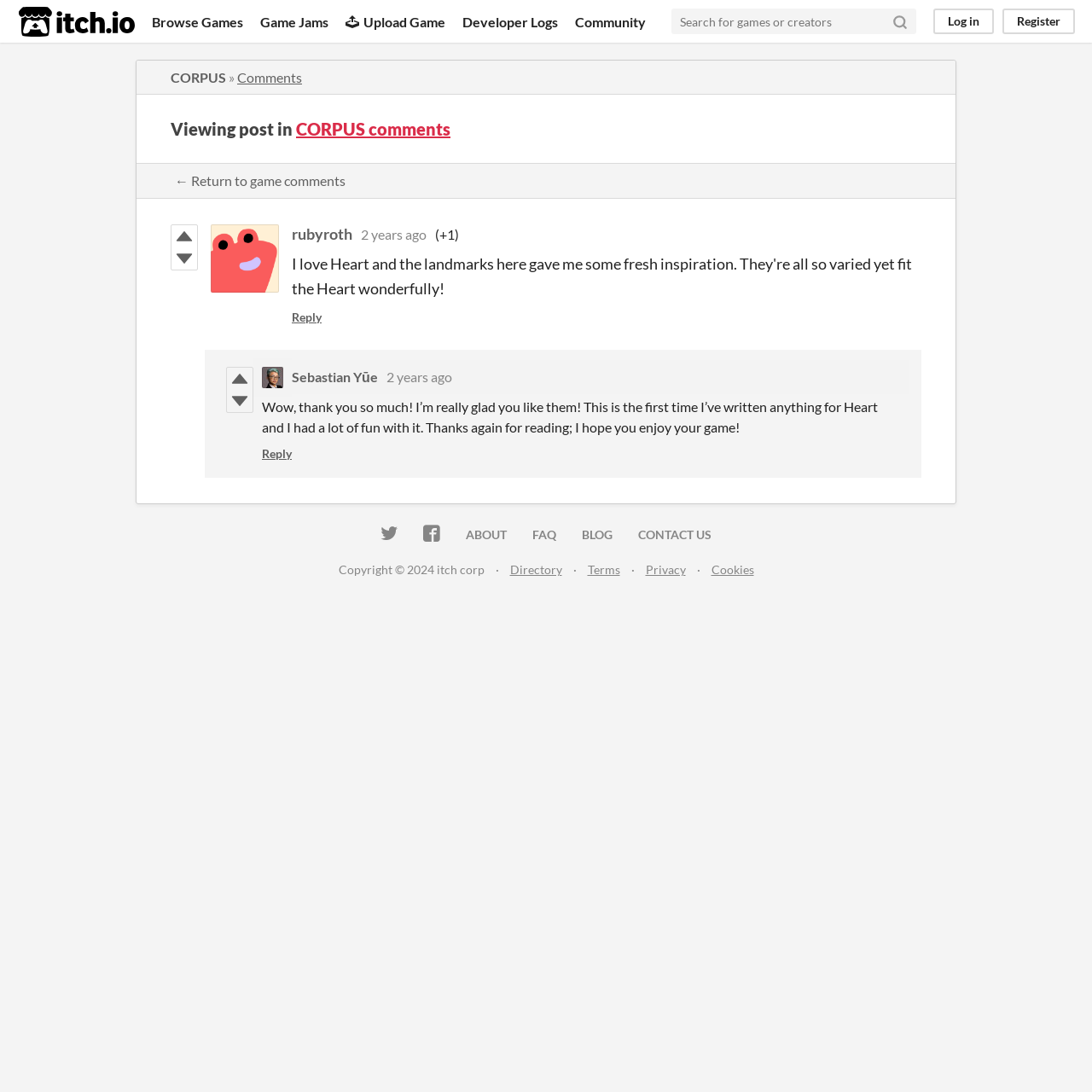Describe the entire webpage, focusing on both content and design.

This webpage appears to be a comments section on a game development platform, itch.io. At the top, there is an itch.io logo and title, accompanied by a navigation menu with links to "Browse Games", "Game Jams", "Upload Game", "Developer Logs", and "Community". A search bar is located to the right of the navigation menu, with a search button next to it.

Below the navigation menu, there is a heading that indicates the user is viewing a post in the CORPUS comments section. The post is from a user named rubyroth, and it has a timestamp of June 12, 2021. The post contains a message expressing the user's love for Heart and how the landmarks on the platform have inspired them.

To the left of the post, there are links to vote up or down, as well as a reply button. The post has received a vote up, indicated by a (+1) symbol. Below the post, there is a reply from a user named Sebastian Yūe, with a timestamp of June 12, 2021.

On the bottom left of the page, there are links to itch.io's social media profiles, including Twitter, Facebook, and a blog. There are also links to the platform's about page, FAQ, and contact information. A copyright notice and terms of use links are located at the very bottom of the page.